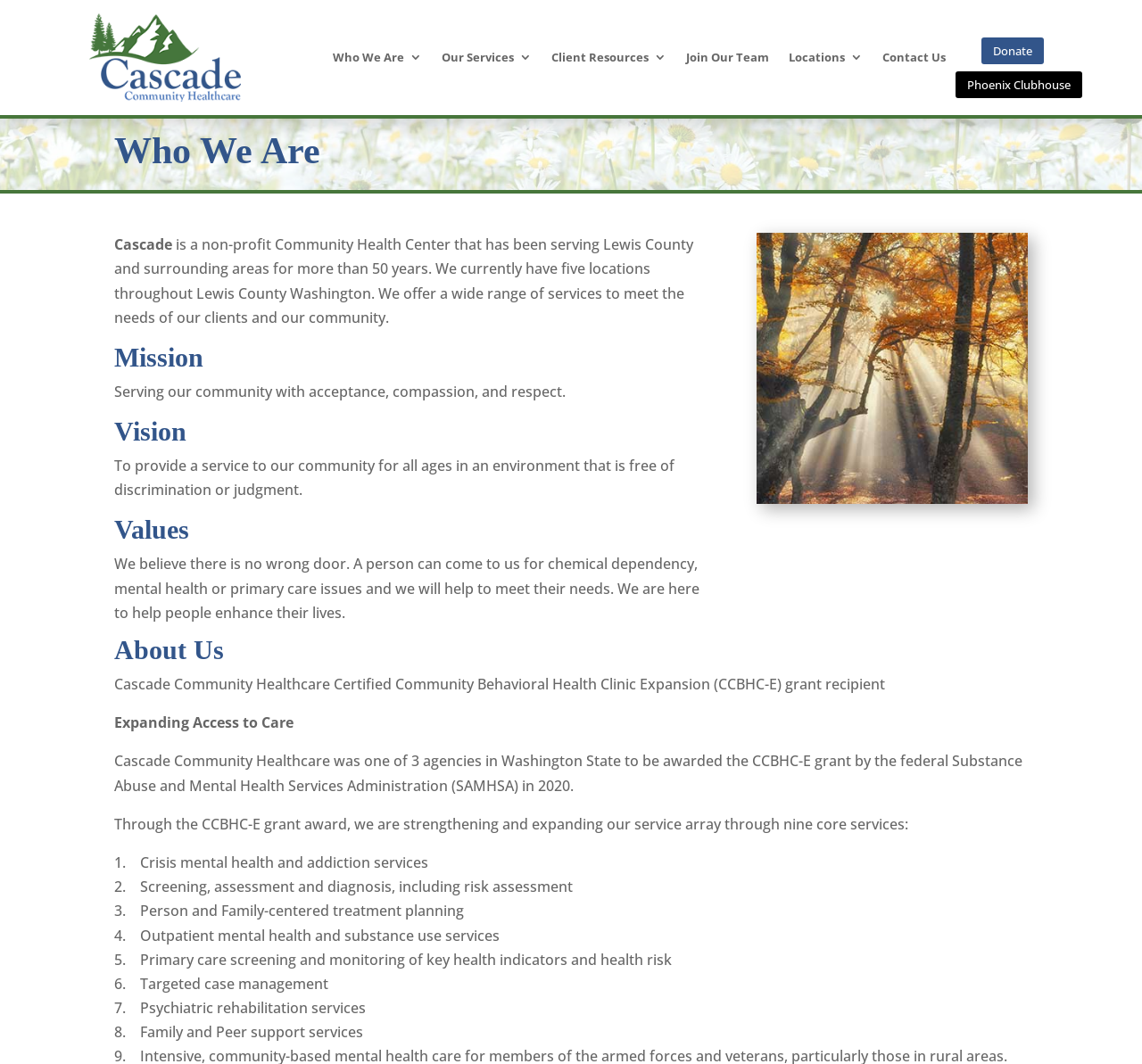Using the provided element description, identify the bounding box coordinates as (top-left x, top-left y, bottom-right x, bottom-right y). Ensure all values are between 0 and 1. Description: Join Our Team

[0.601, 0.013, 0.673, 0.095]